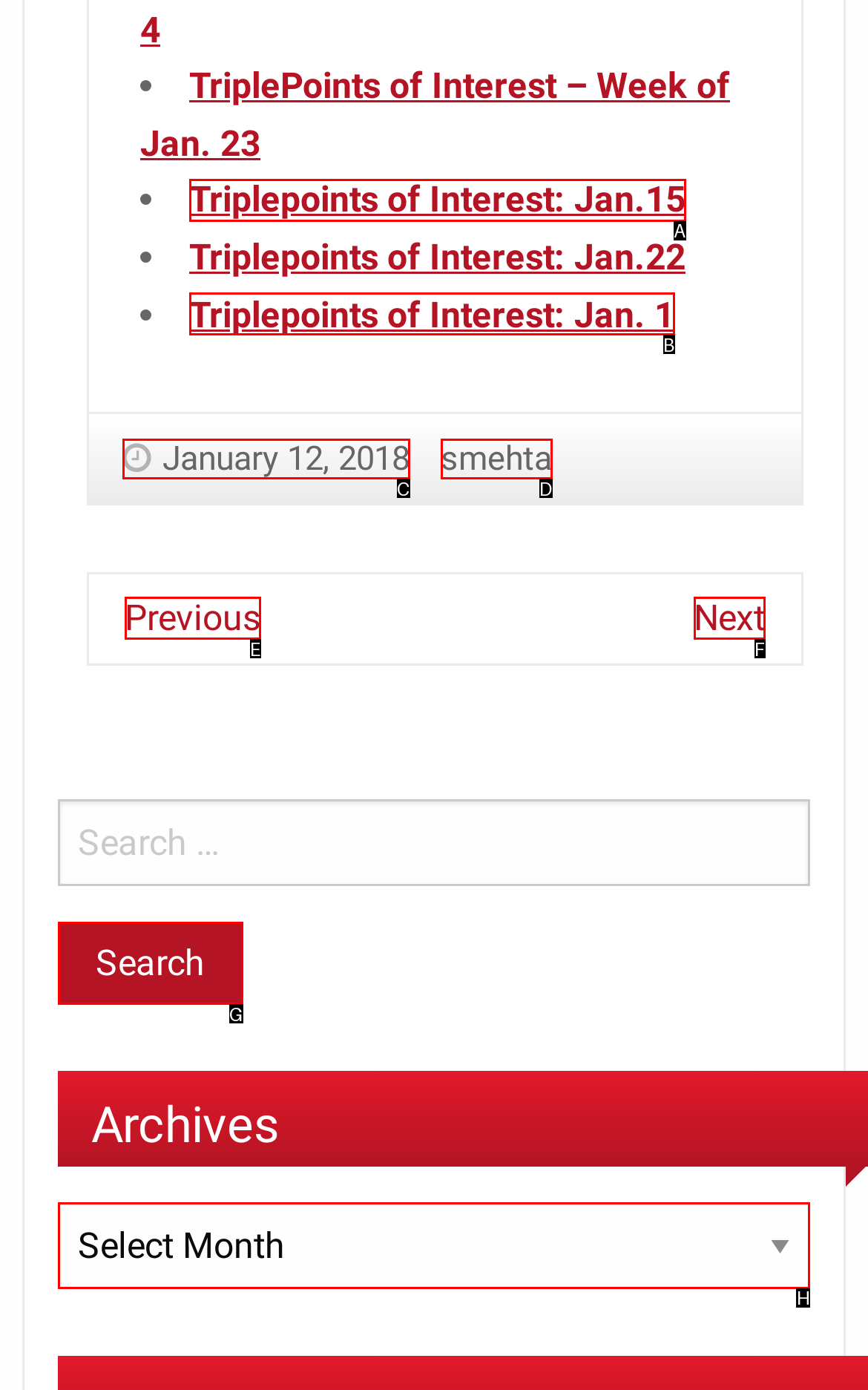To achieve the task: Select Archives, which HTML element do you need to click?
Respond with the letter of the correct option from the given choices.

H